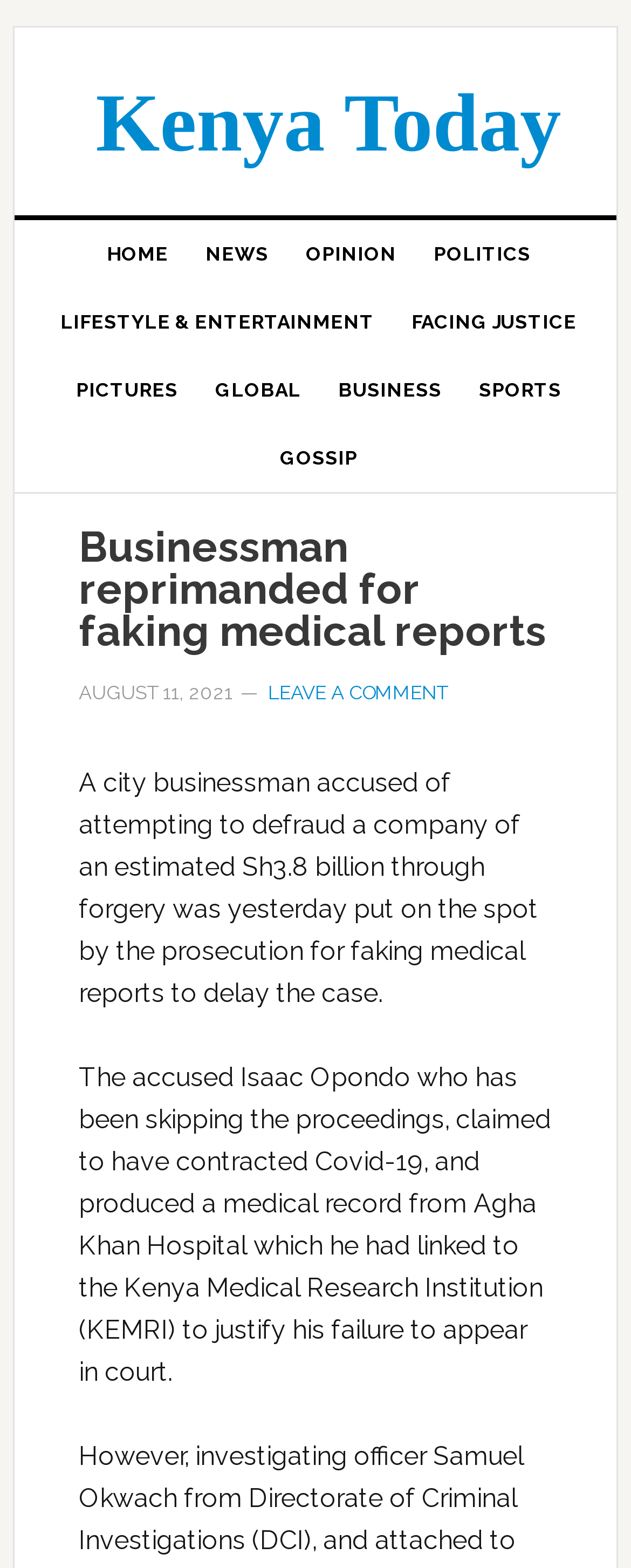Write an elaborate caption that captures the essence of the webpage.

The webpage appears to be a news article page. At the top, there is a link to "Kenya Today" which takes up most of the width of the page. Below it, there is a navigation menu with 8 links: "HOME", "NEWS", "OPINION", "POLITICS", "LIFESTYLE & ENTERTAINMENT", "FACING JUSTICE", "PICTURES", and "GLOBAL", which are evenly spaced and take up about half of the page's width.

Underneath the navigation menu, there is a header section with a heading that reads "Businessman reprimanded for faking medical reports". To the right of the heading, there is a time stamp that reads "AUGUST 11, 2021". Below the heading, there is a link to "LEAVE A COMMENT".

The main content of the page is a news article, which is divided into two paragraphs. The first paragraph describes a businessman accused of attempting to defraud a company of Sh3.8 billion through forgery and faking medical reports to delay the case. The second paragraph provides more details about the accused's actions, including claiming to have contracted Covid-19 and producing a medical record from Agha Khan Hospital.